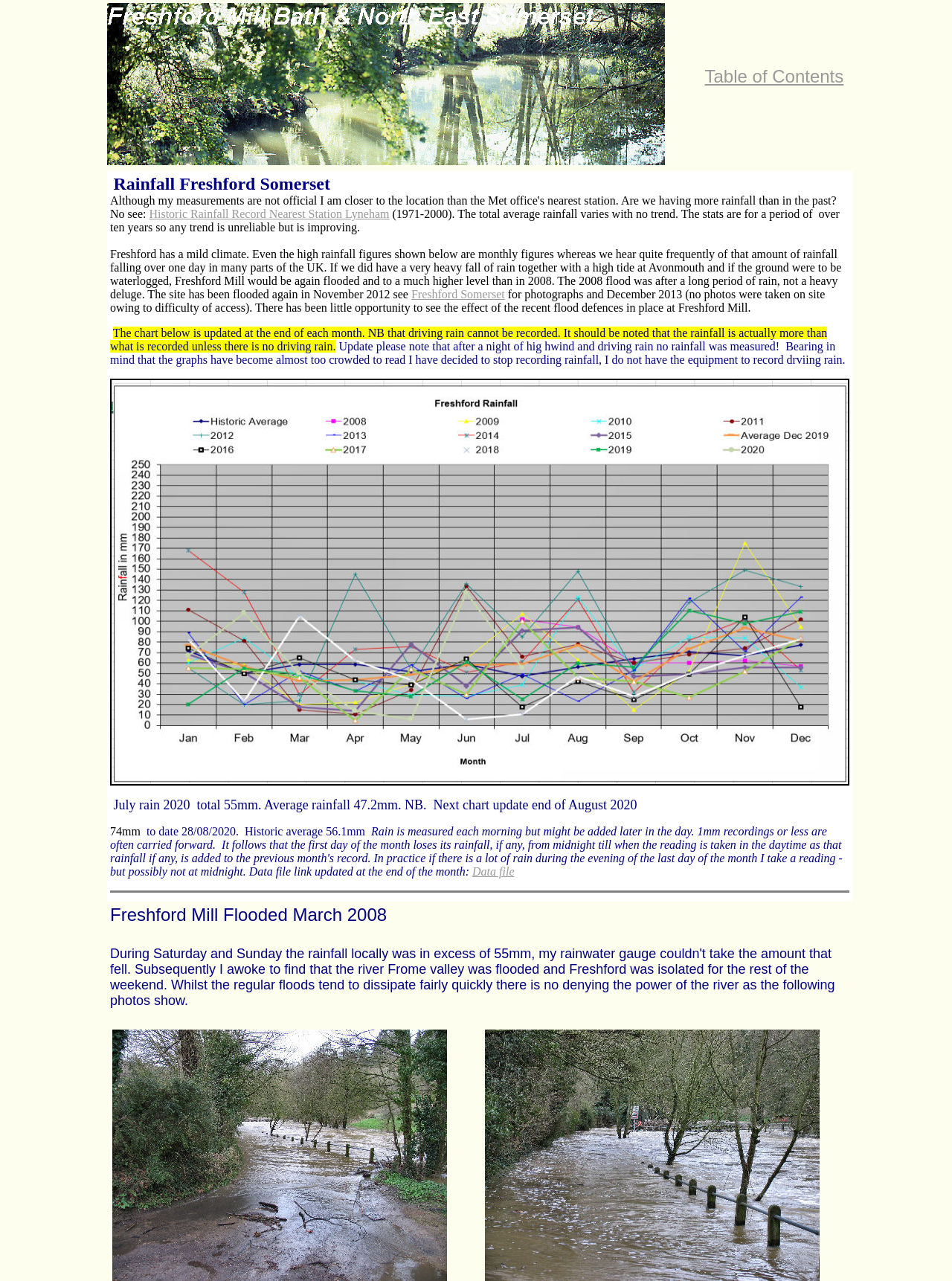Given the description of the UI element: "Table of Contents", predict the bounding box coordinates in the form of [left, top, right, bottom], with each value being a float between 0 and 1.

[0.74, 0.052, 0.886, 0.067]